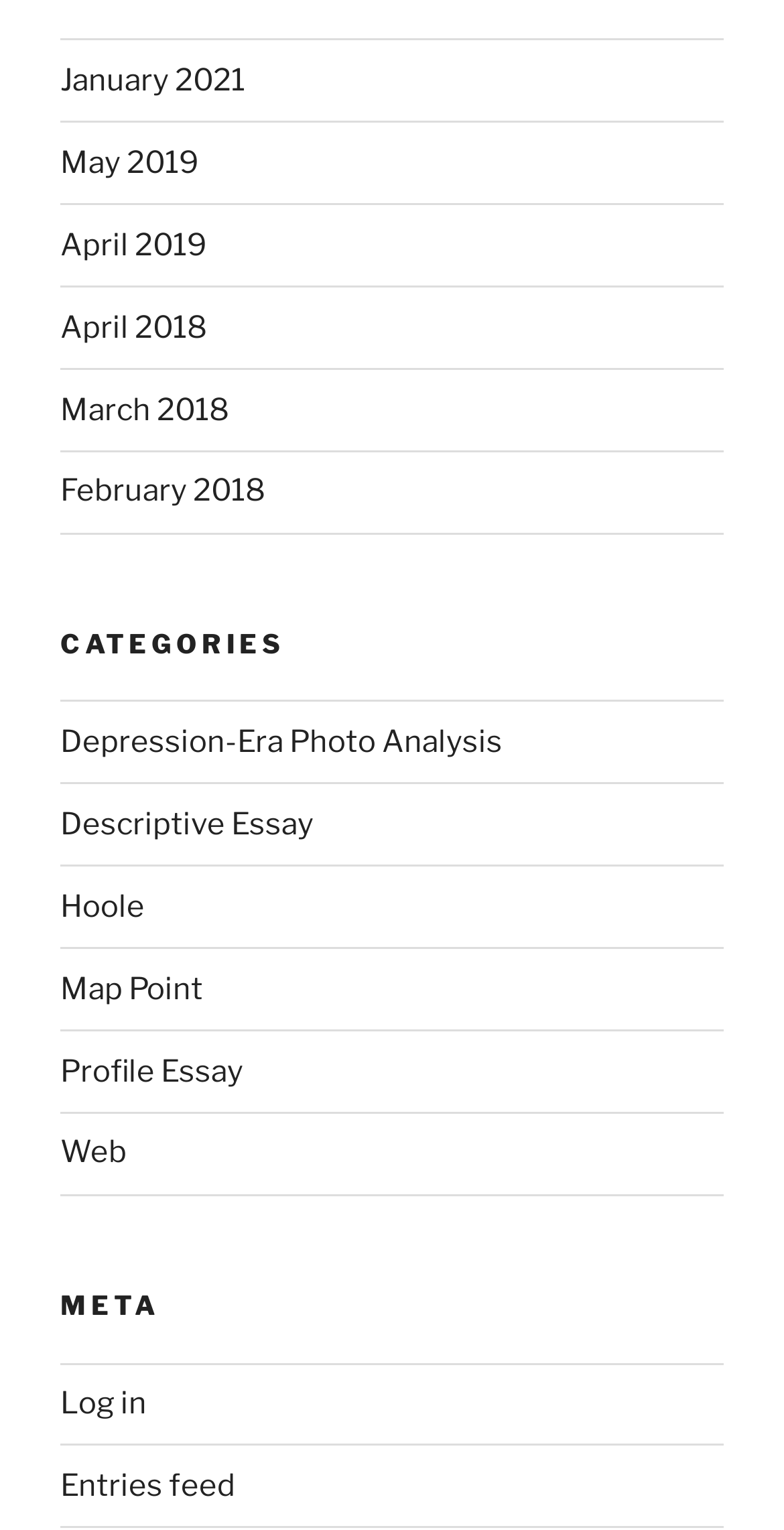What is the position of the 'CATEGORIES' heading on the webpage?
From the details in the image, answer the question comprehensively.

I analyzed the bounding box coordinates of the heading element 'CATEGORIES' and found that its y1 and y2 values are 0.408 and 0.432, respectively. Compared to the other elements on the webpage, the 'CATEGORIES' heading is positioned in the middle of the webpage.